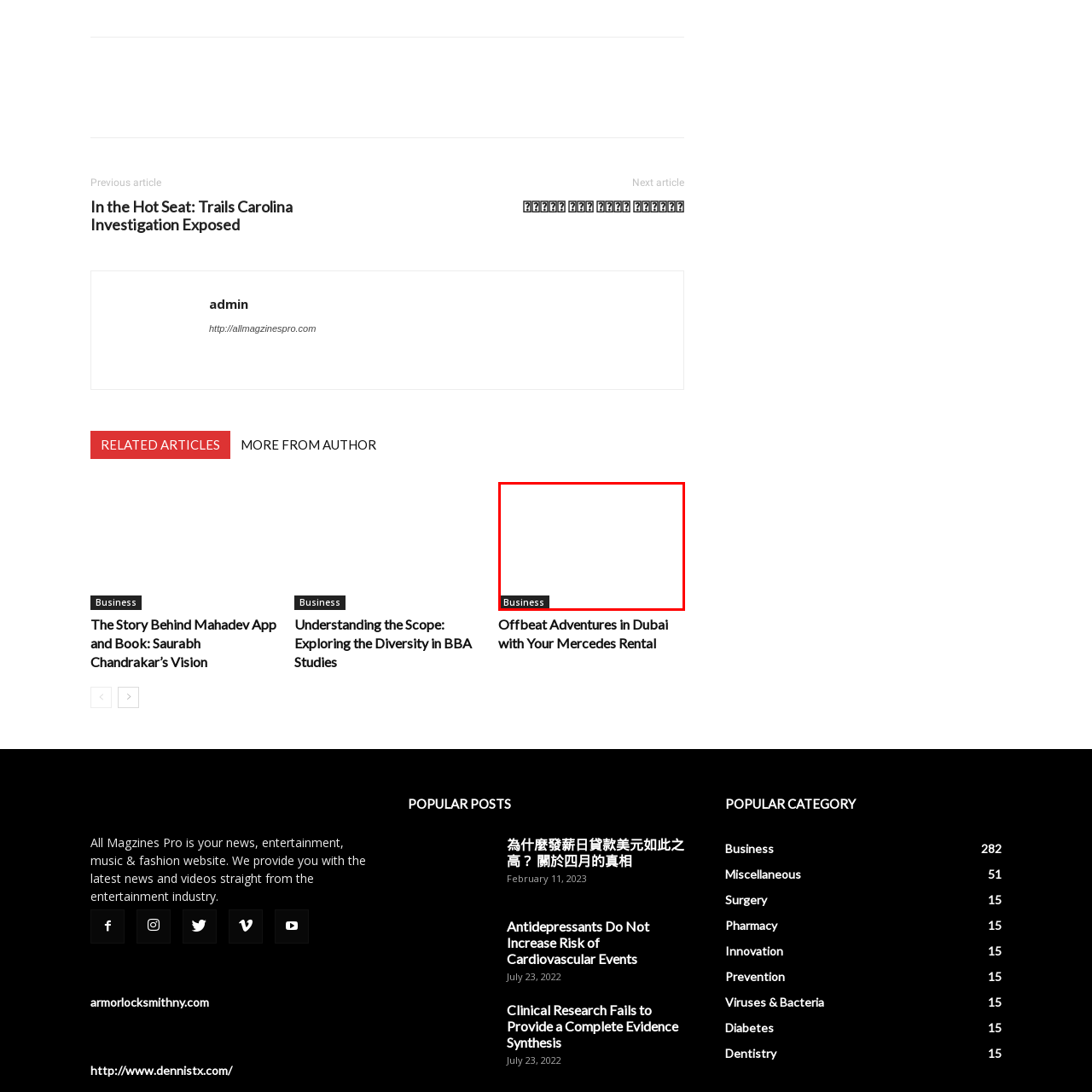Explain what is happening in the image inside the red outline in great detail.

The image features a prominent button labeled "Business," designed to guide users towards business-related content on the website. It is set against a clean, minimalistic background, emphasizing its role as a navigation tool. This element is likely part of a broader layout that organizes various topics, making information accessible to users interested in business articles and insights. The simplicity of the design ensures clarity and ease of use, enhancing the overall user experience on the site.